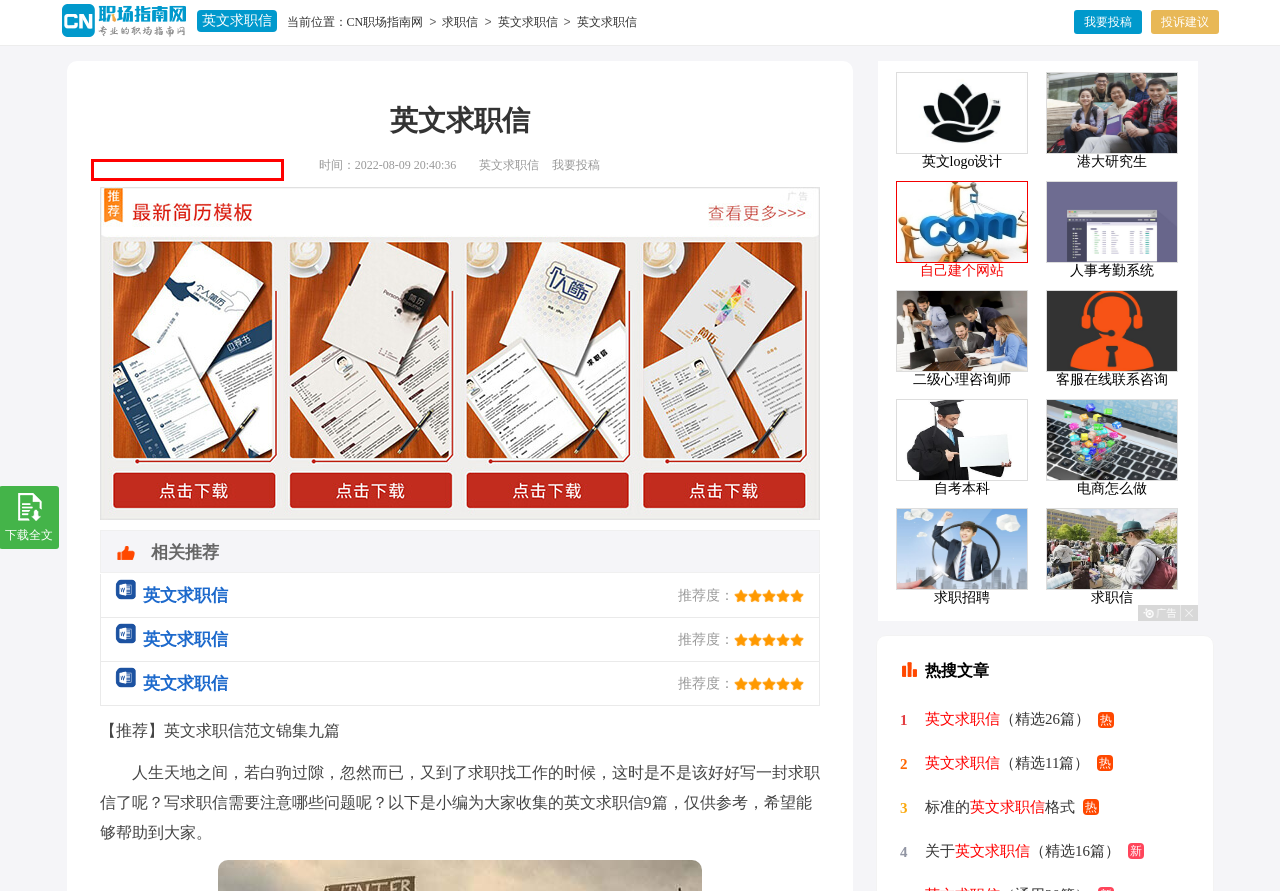You have a screenshot of a webpage with a red rectangle bounding box around a UI element. Choose the best description that matches the new page after clicking the element within the bounding box. The candidate descriptions are:
A. 英文求职信 一封英文的求职信
B. 英文的求职信
C. [荐]英文求职信3篇
D. 求职信-求职信怎么写-求职信范文大全
E. 英文求职信（精选26篇）
F. 英文求职信（精选11篇）
G. 投诉建议-职场指南网
H. 经典英文求职信

A